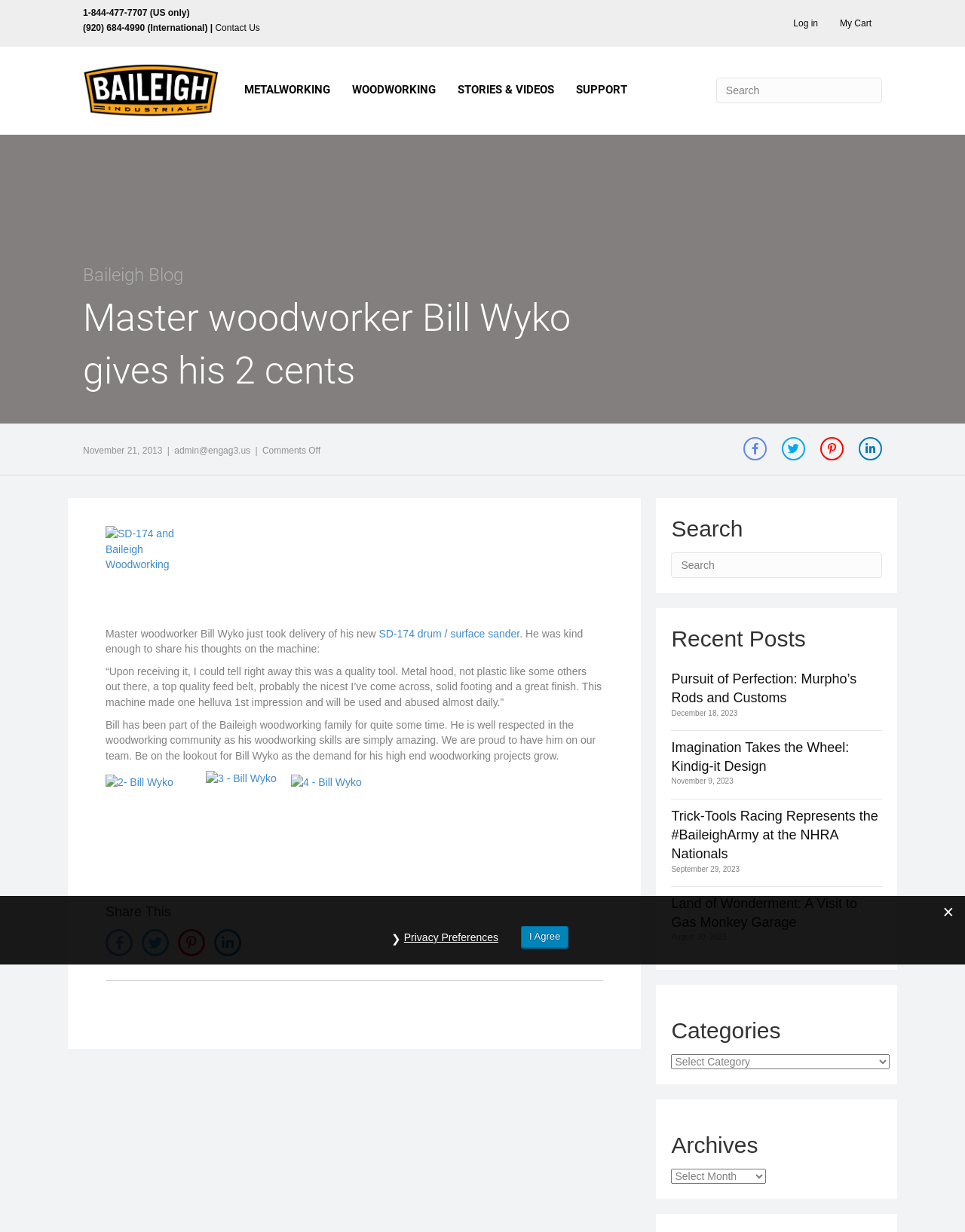Determine the bounding box coordinates for the area you should click to complete the following instruction: "Read the Baileigh Blog".

[0.086, 0.214, 0.19, 0.232]